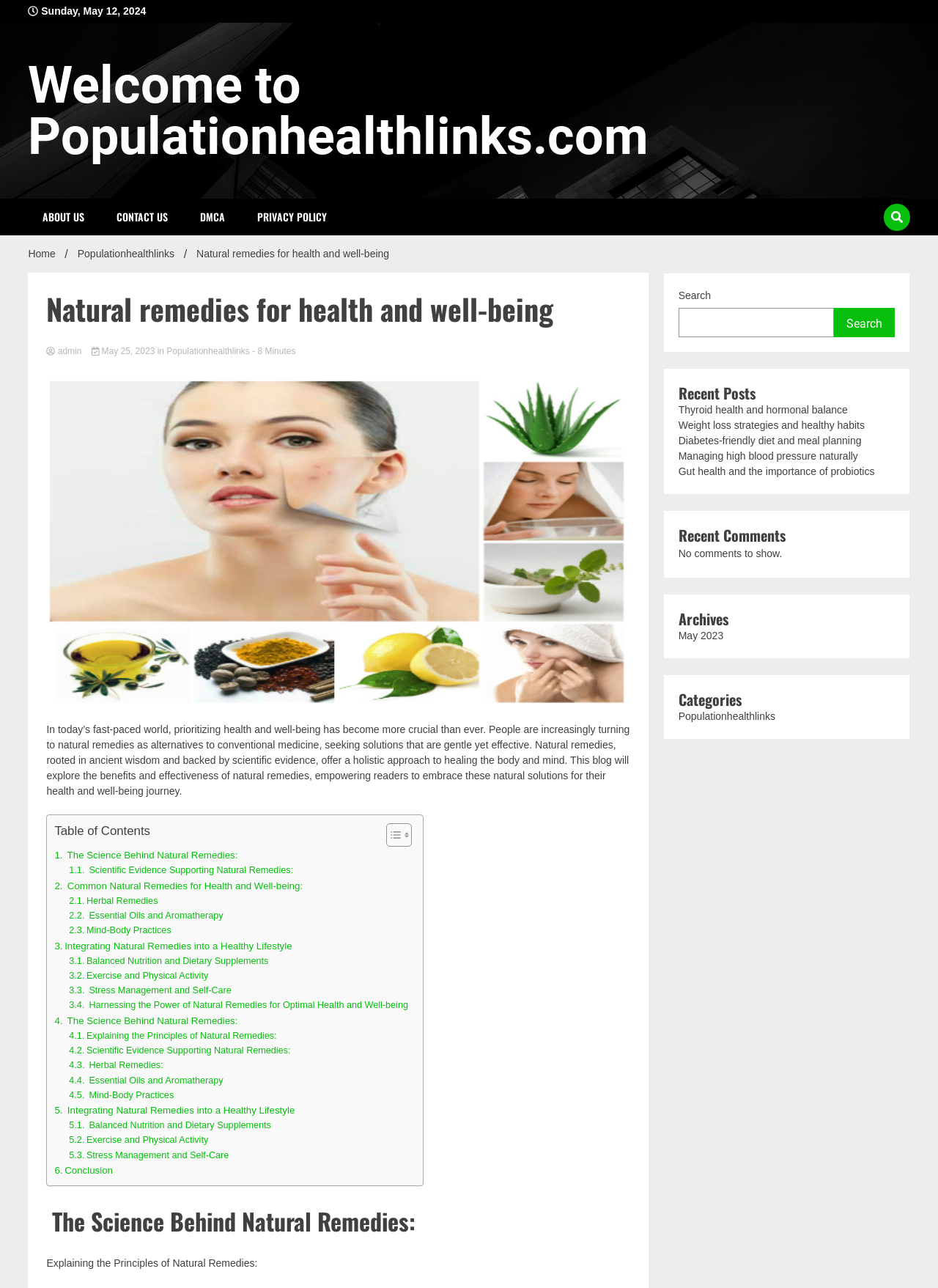Find the bounding box coordinates for the area that must be clicked to perform this action: "Contact via email".

None